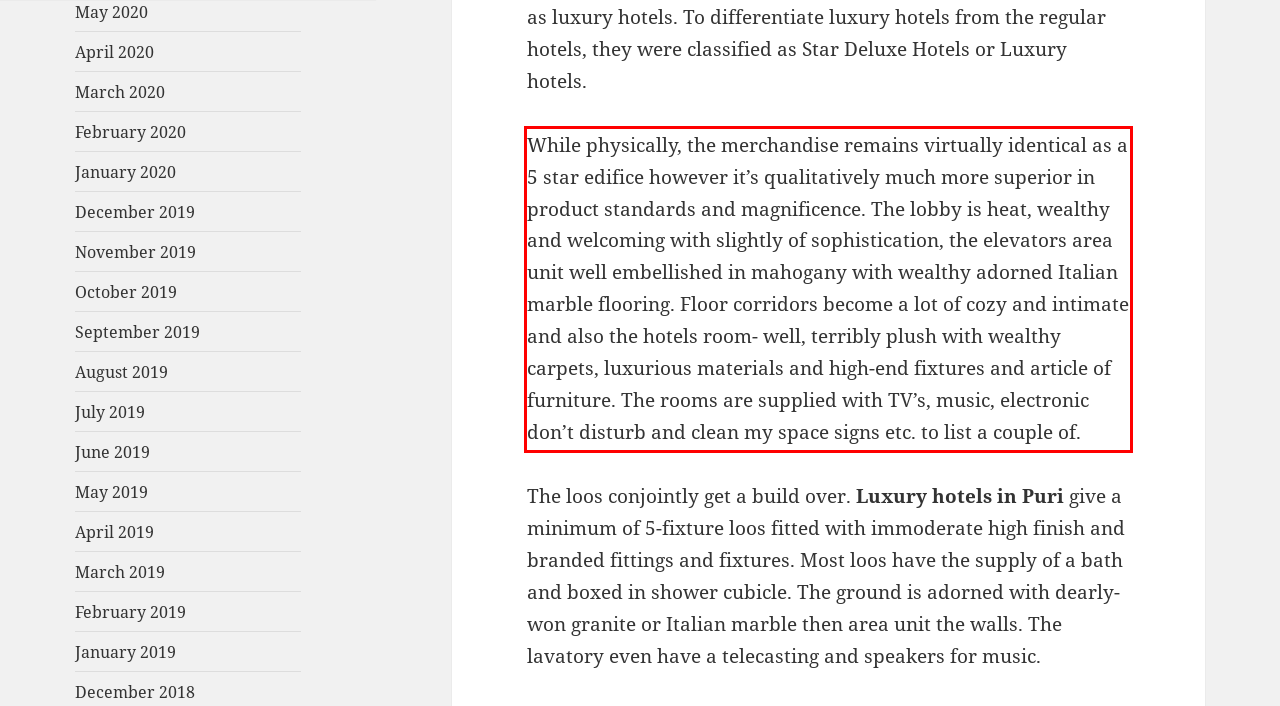Within the screenshot of the webpage, there is a red rectangle. Please recognize and generate the text content inside this red bounding box.

While physically, the merchandise remains virtually identical as a 5 star edifice however it’s qualitatively much more superior in product standards and magnificence. The lobby is heat, wealthy and welcoming with slightly of sophistication, the elevators area unit well embellished in mahogany with wealthy adorned Italian marble flooring. Floor corridors become a lot of cozy and intimate and also the hotels room- well, terribly plush with wealthy carpets, luxurious materials and high-end fixtures and article of furniture. The rooms are supplied with TV’s, music, electronic don’t disturb and clean my space signs etc. to list a couple of.